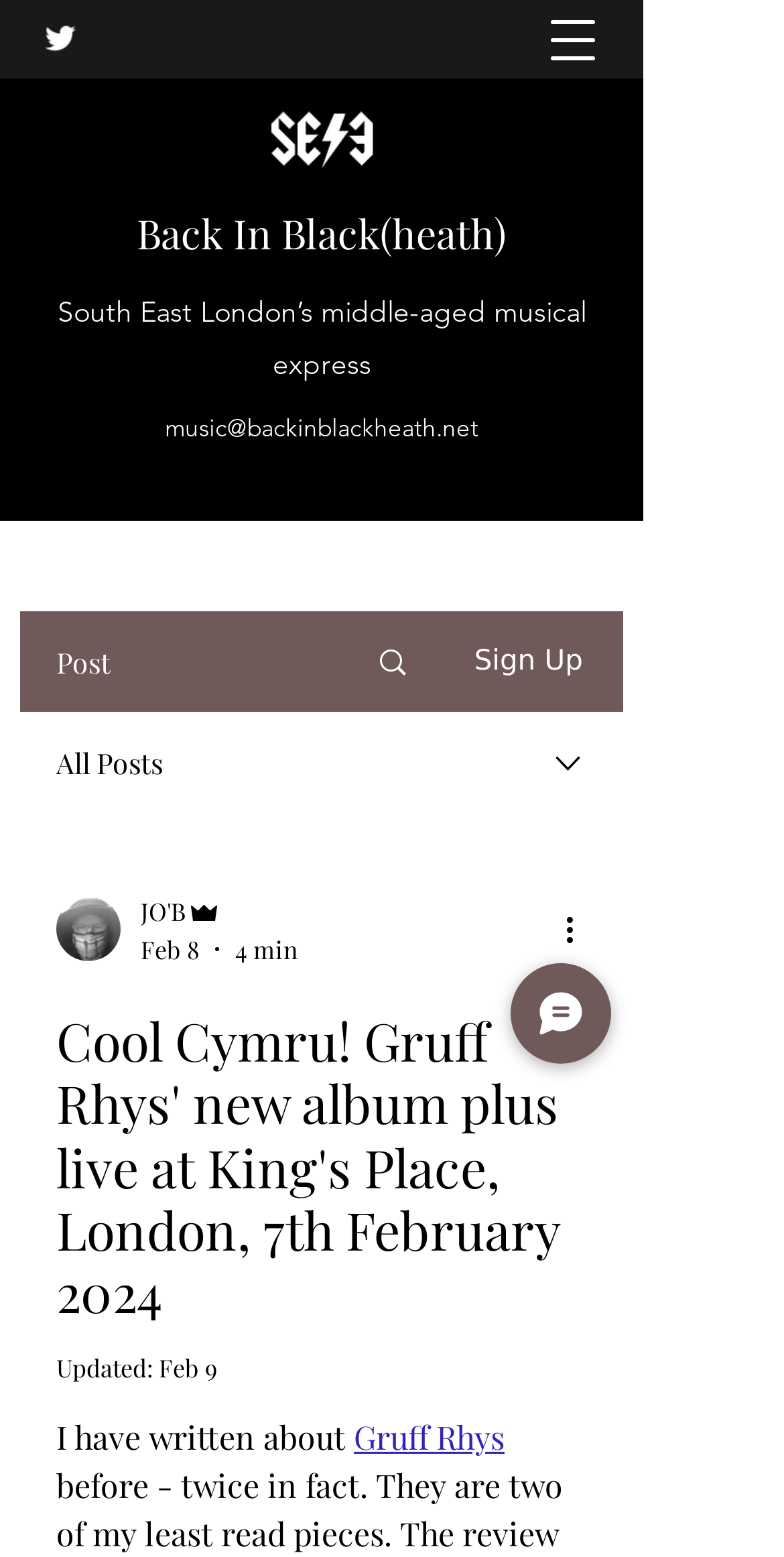Extract the primary headline from the webpage and present its text.

Cool Cymru! Gruff Rhys' new album plus live at King's Place, London, 7th February 2024